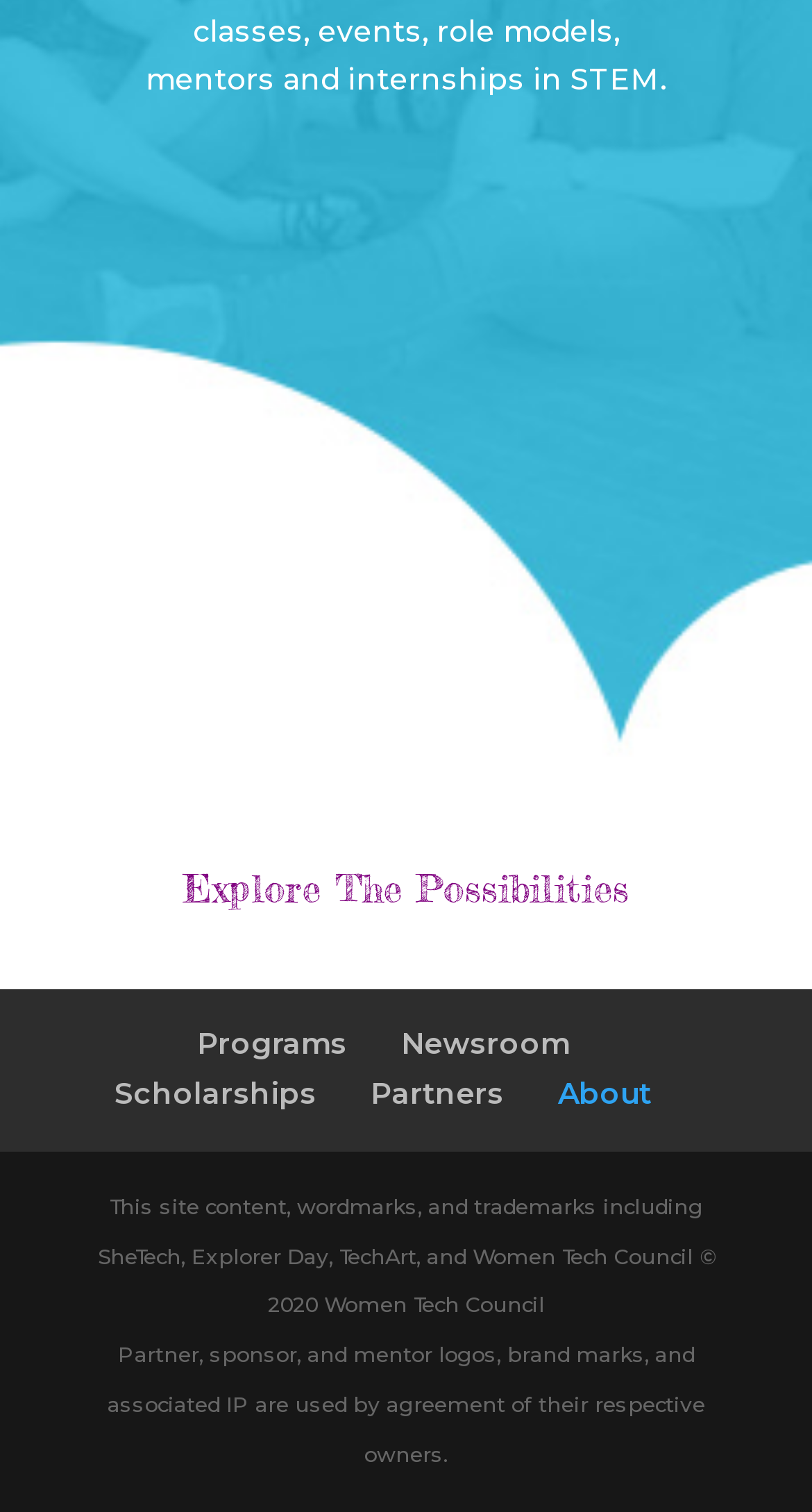Give a one-word or one-phrase response to the question:
What is the text of the topmost heading?

Explore The Possibilities